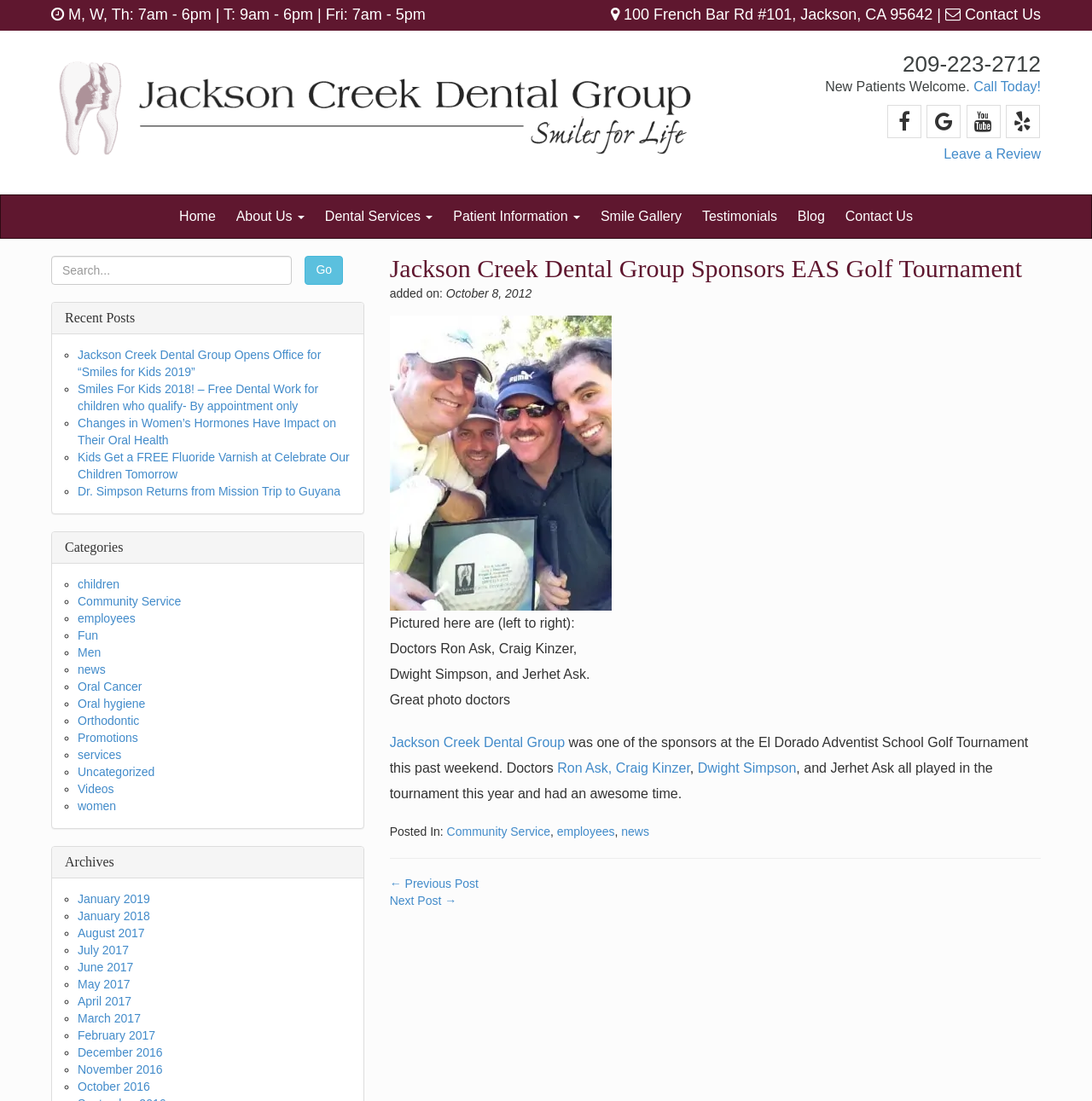Provide the bounding box coordinates of the area you need to click to execute the following instruction: "Search using the search form".

None